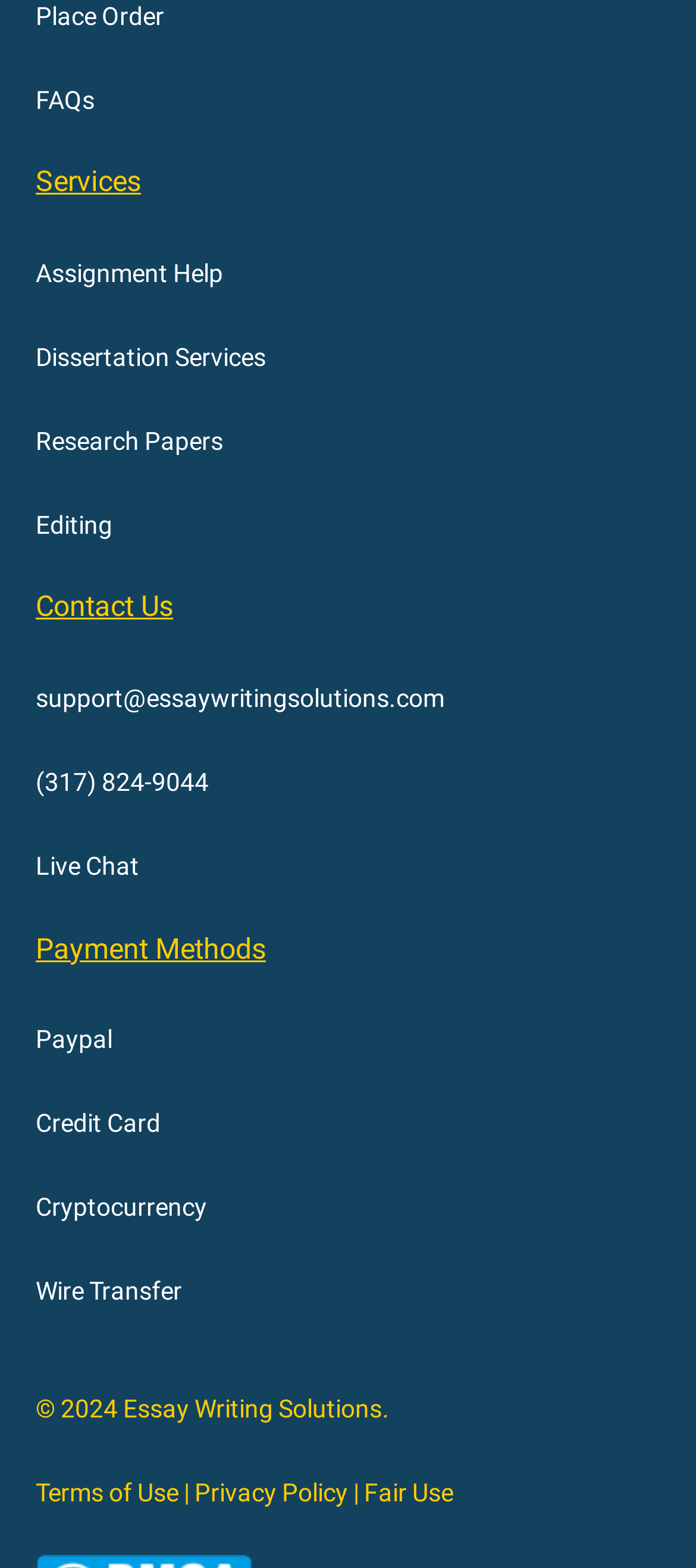Select the bounding box coordinates of the element I need to click to carry out the following instruction: "go to Assignment Help".

[0.051, 0.165, 0.321, 0.183]